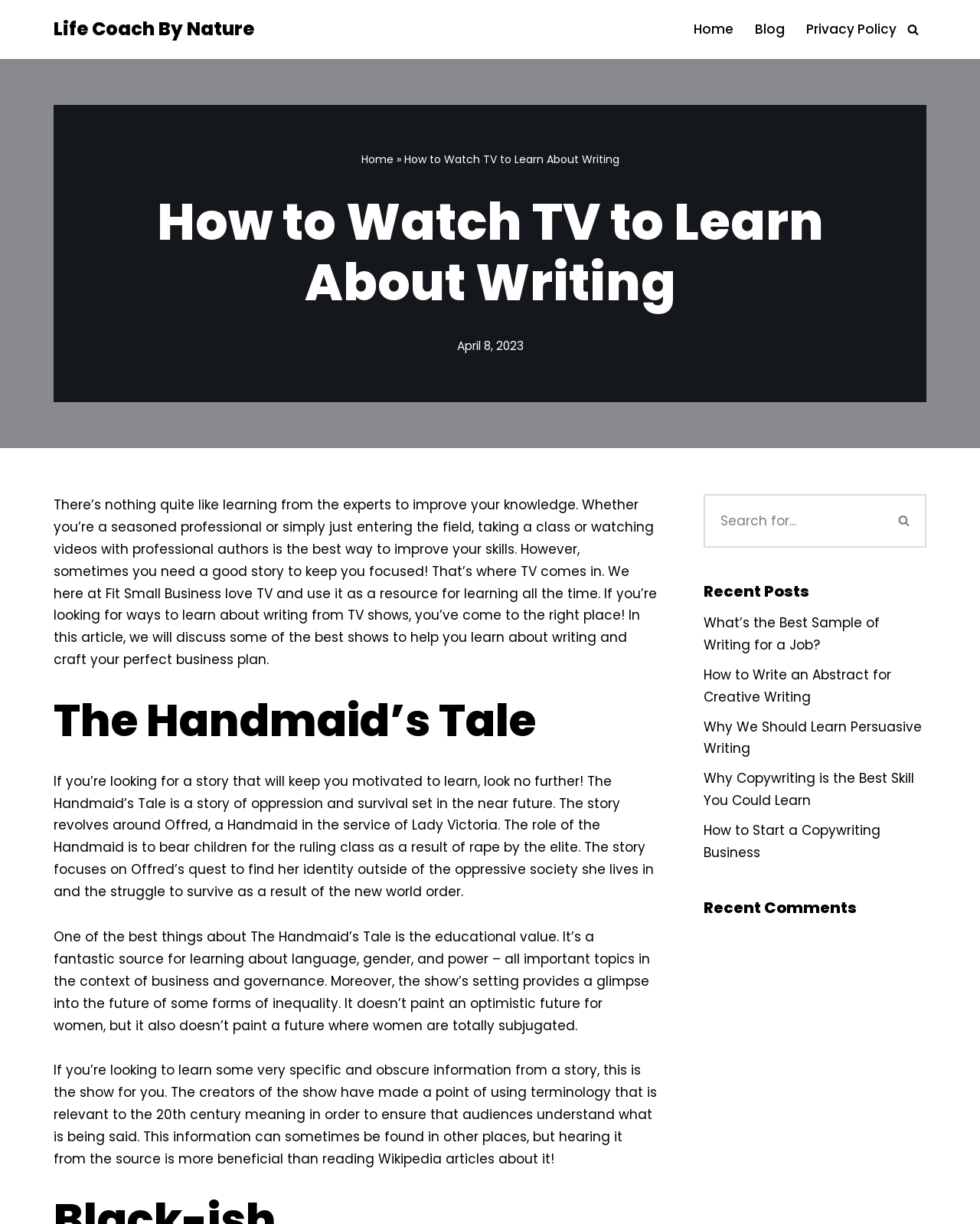Find the bounding box coordinates of the element you need to click on to perform this action: 'Search for something'. The coordinates should be represented by four float values between 0 and 1, in the format [left, top, right, bottom].

[0.718, 0.404, 0.901, 0.447]